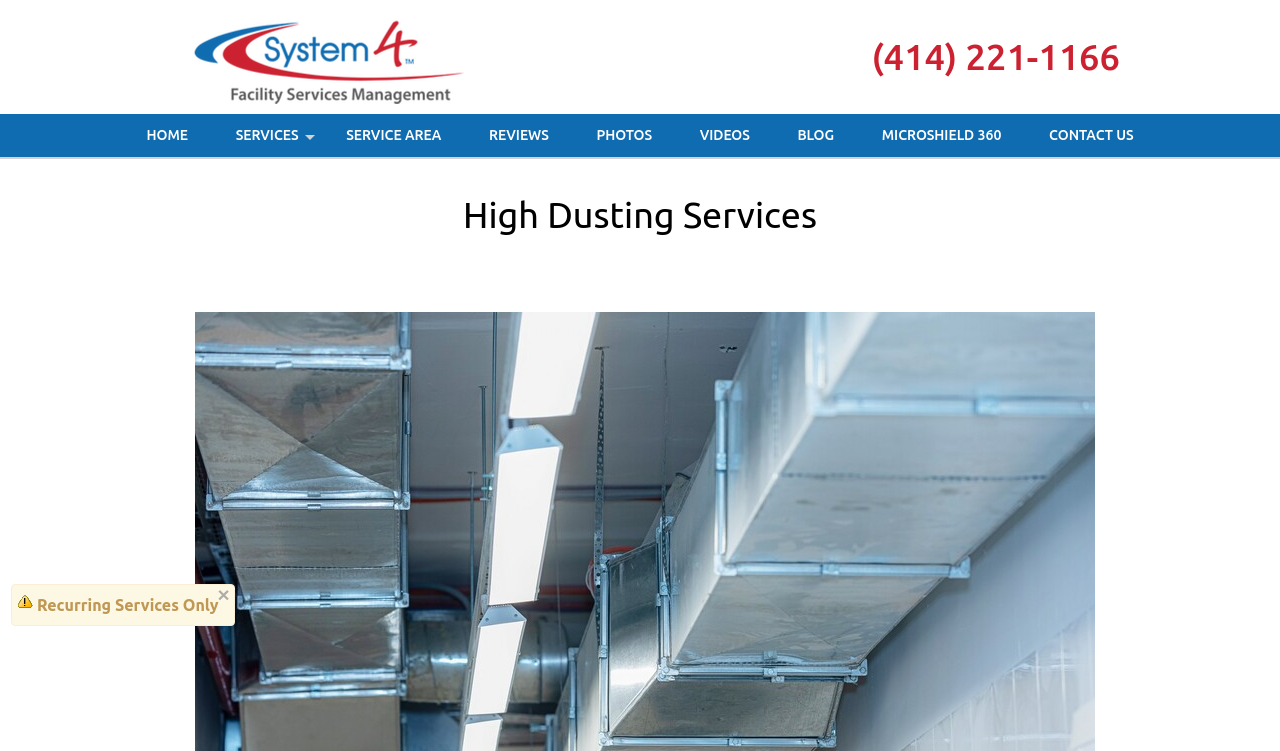Determine the bounding box coordinates for the area that should be clicked to carry out the following instruction: "Take the survey".

None